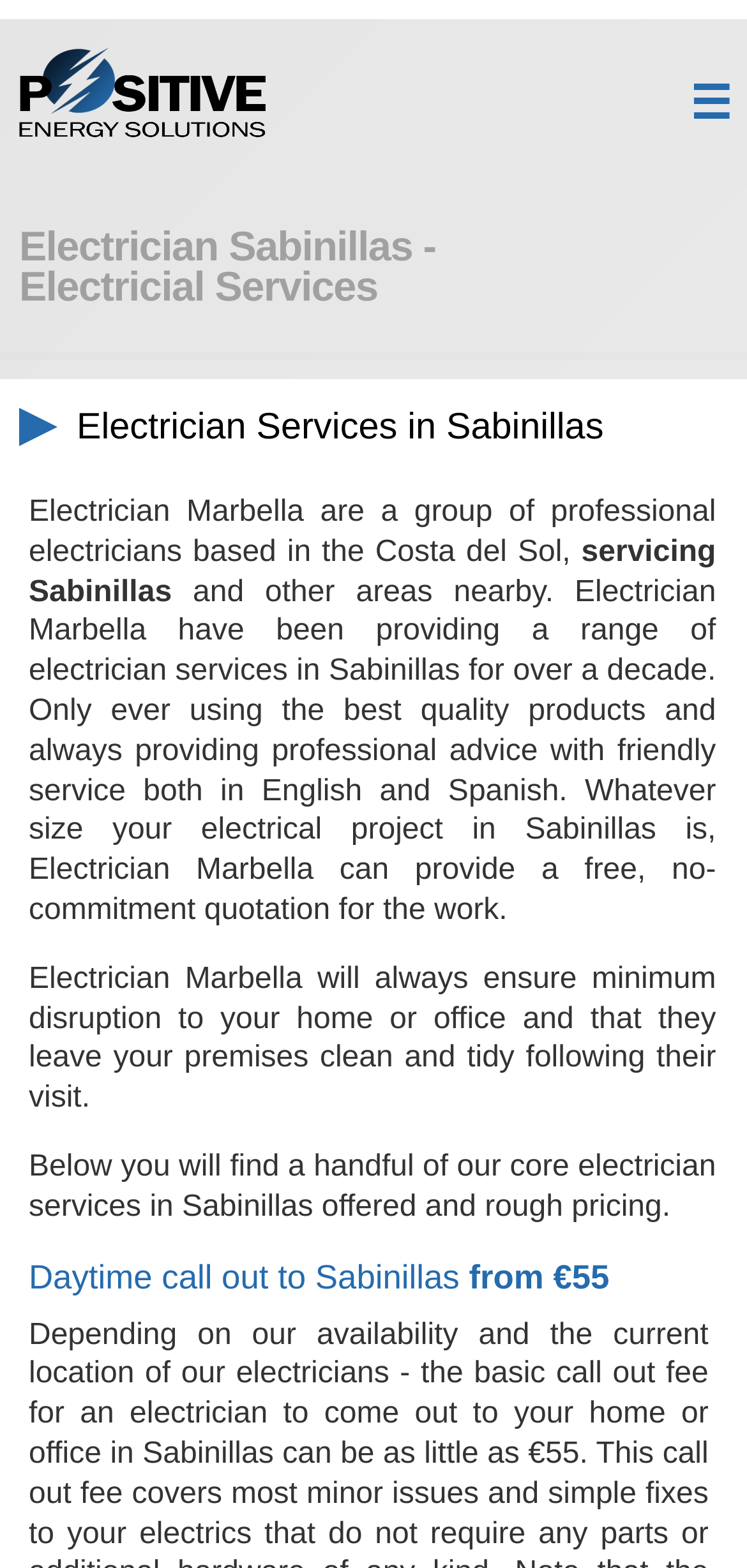Determine the bounding box coordinates for the region that must be clicked to execute the following instruction: "Click the menu button".

[0.885, 0.043, 0.98, 0.092]